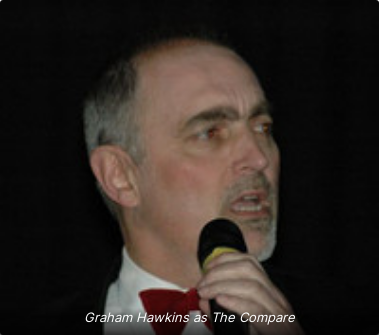Use a single word or phrase to respond to the question:
What is the background of the image?

Dark